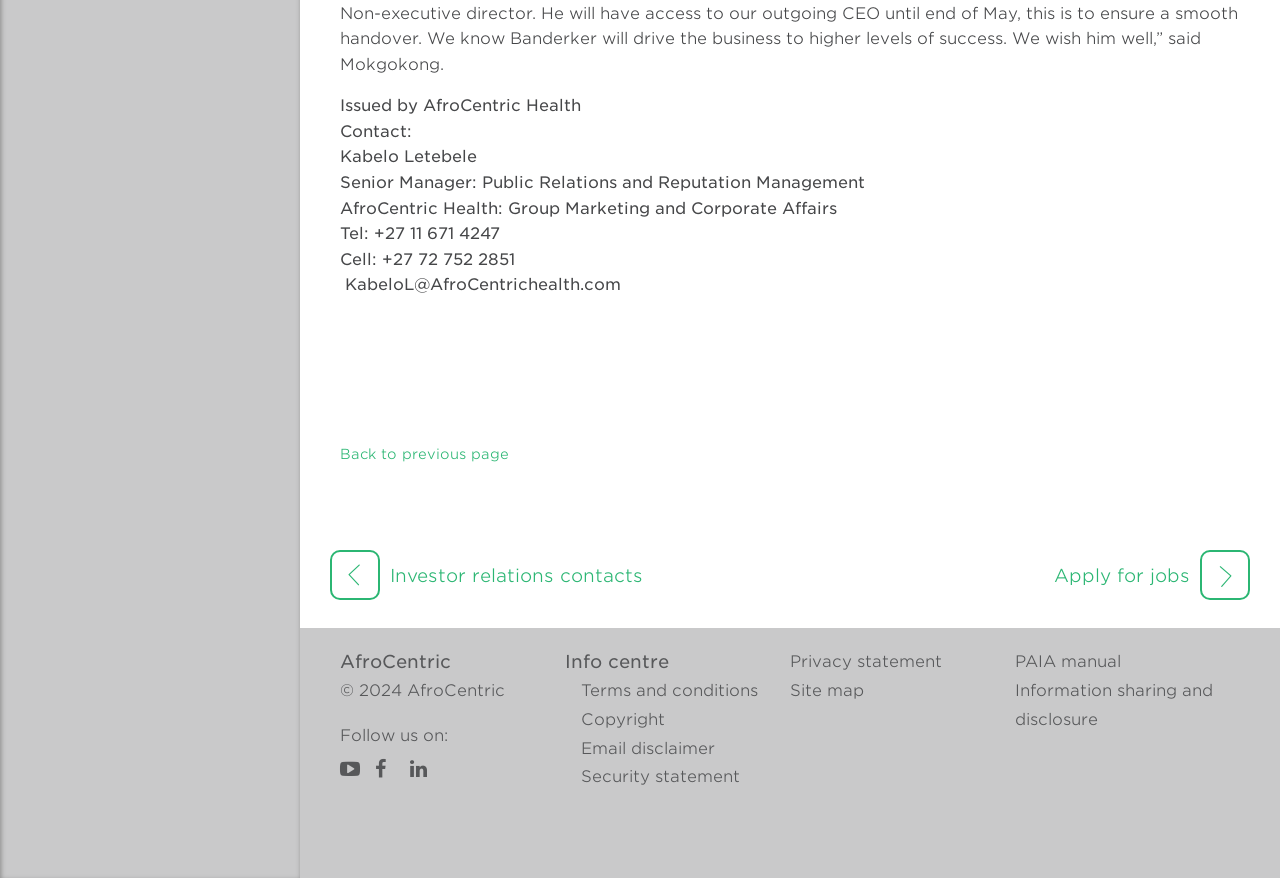Locate the bounding box of the UI element based on this description: "Premium Plans". Provide four float numbers between 0 and 1 as [left, top, right, bottom].

None